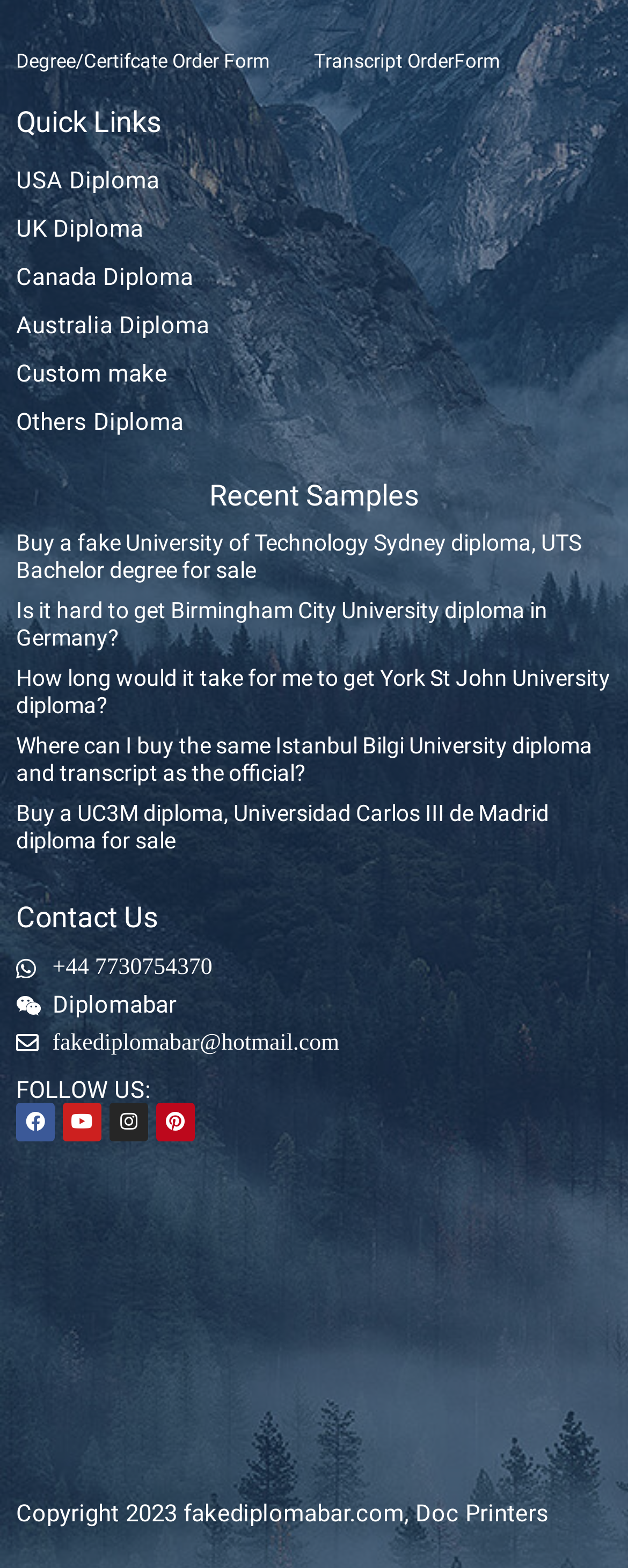Determine the bounding box coordinates of the region I should click to achieve the following instruction: "View 'Recent Samples'". Ensure the bounding box coordinates are four float numbers between 0 and 1, i.e., [left, top, right, bottom].

[0.026, 0.305, 0.974, 0.327]